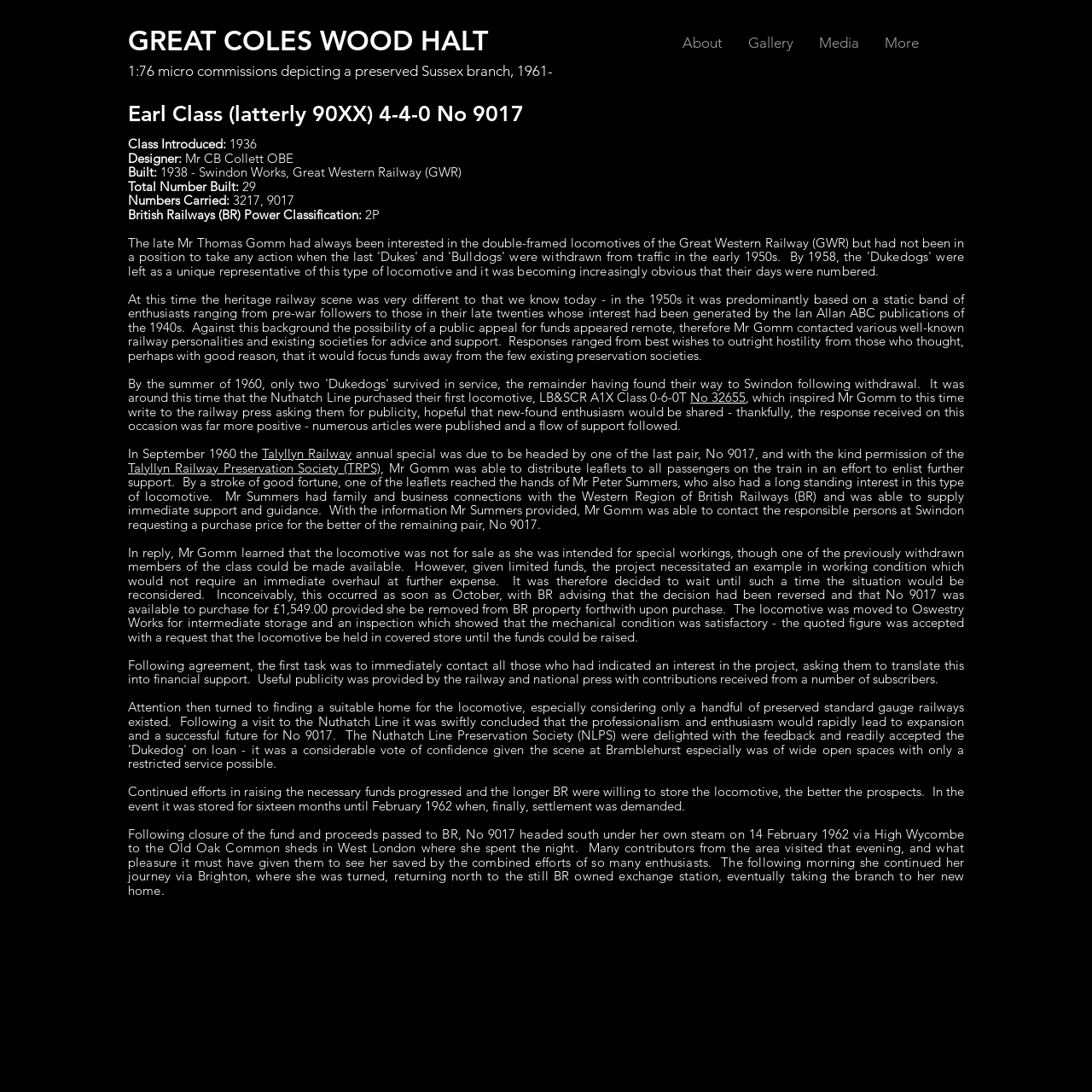Extract the bounding box coordinates for the UI element described as: "aria-label="final_1logo" title="final_1logo"".

None